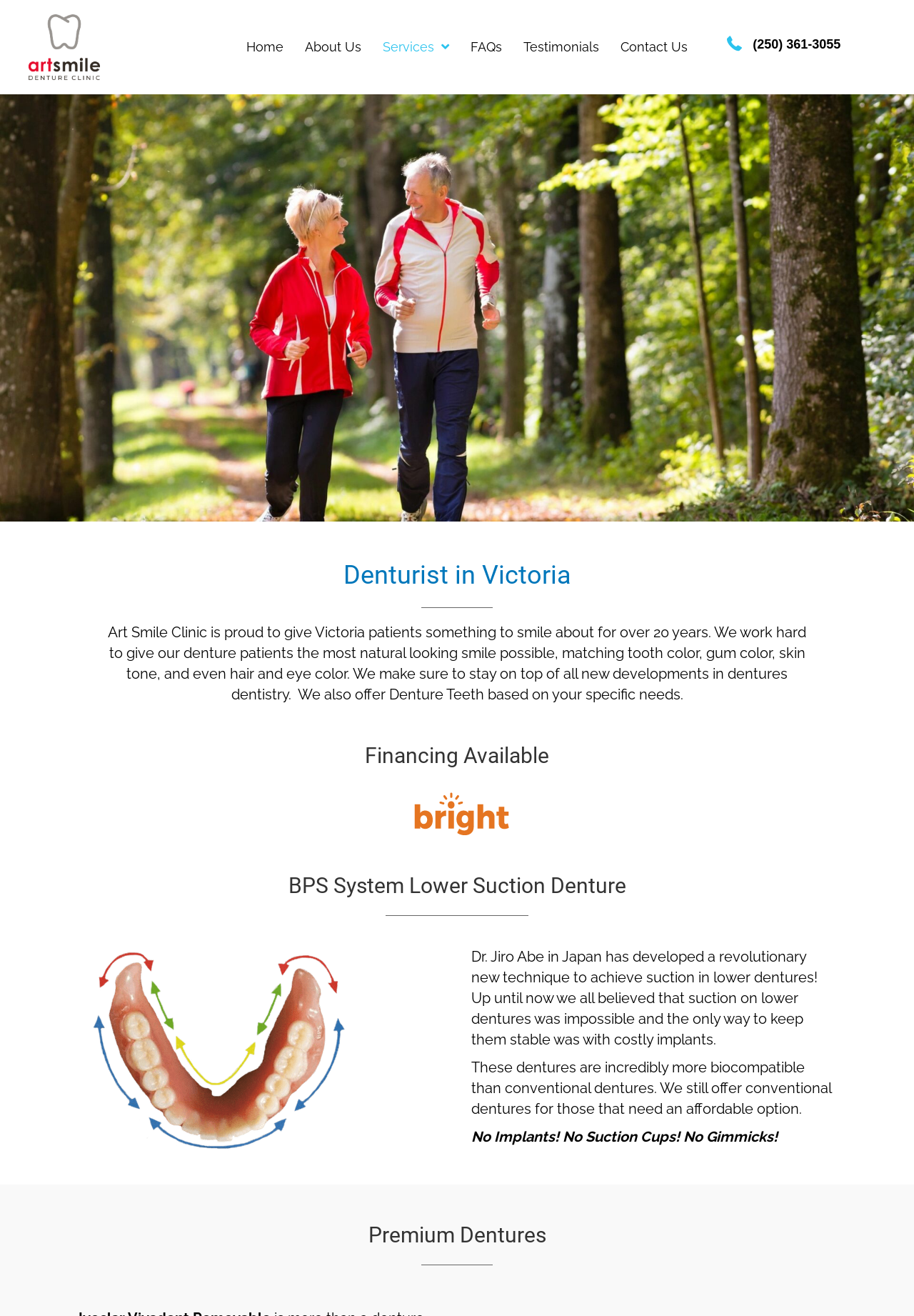Please predict the bounding box coordinates of the element's region where a click is necessary to complete the following instruction: "Read 'Testimonials'". The coordinates should be represented by four float numbers between 0 and 1, i.e., [left, top, right, bottom].

[0.565, 0.026, 0.663, 0.046]